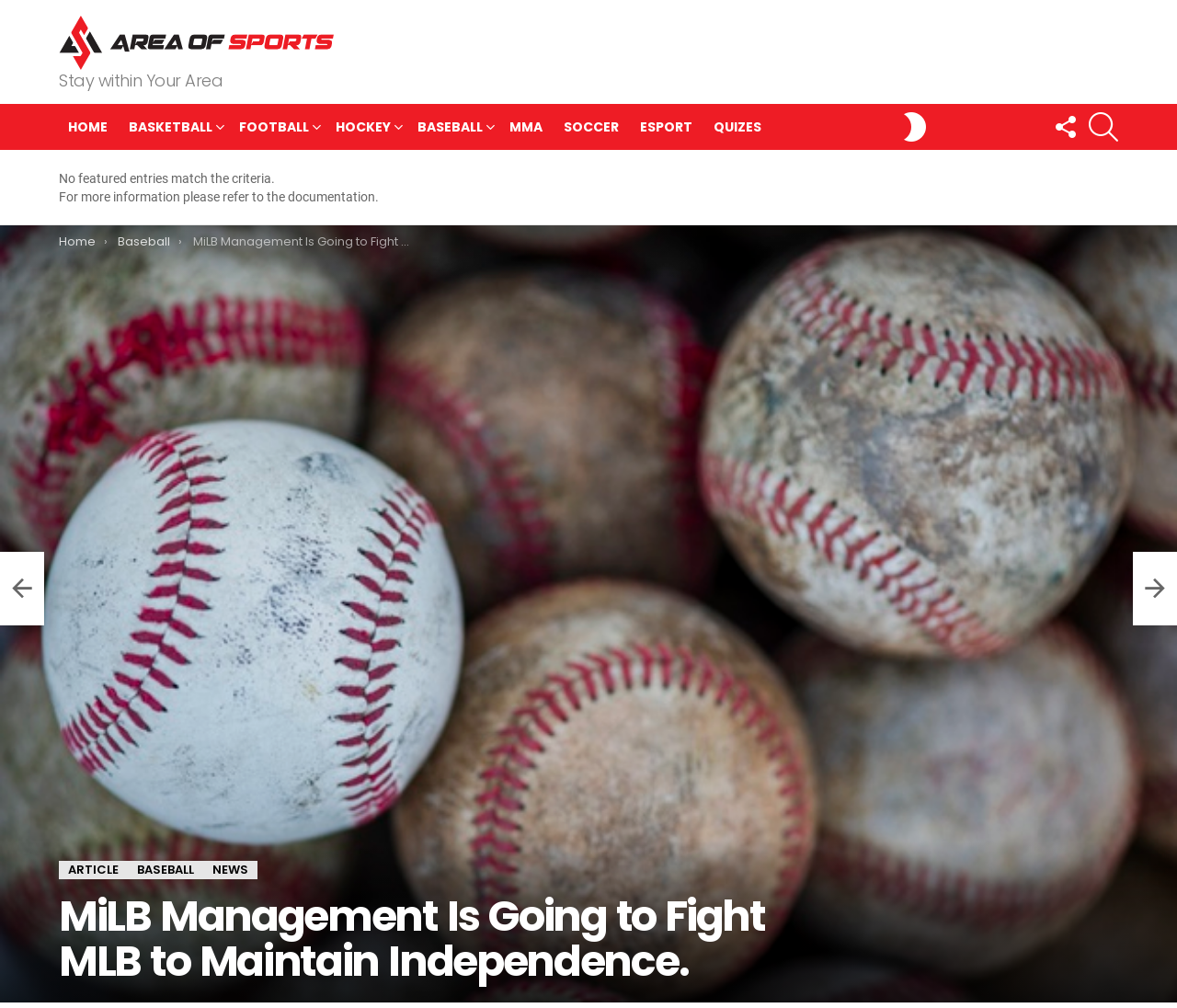Please answer the following query using a single word or phrase: 
What is the purpose of the button at the top right corner?

SWITCH SKIN